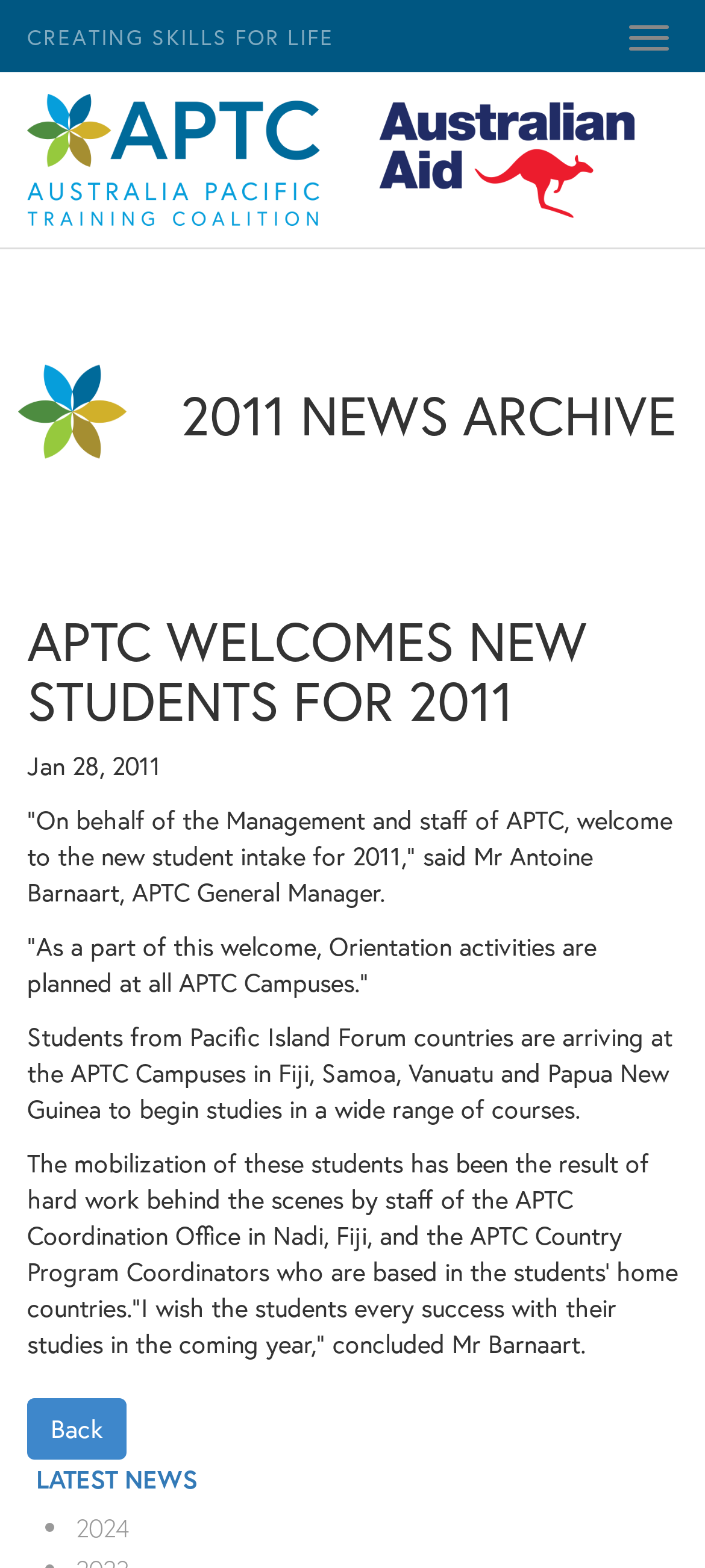In which countries are APTC Campuses located?
Please answer the question with as much detail and depth as you can.

The locations of APTC Campuses can be found in the StaticText element that says 'Students from Pacific Island Forum countries are arriving at the APTC Campuses in Fiji, Samoa, Vanuatu and Papua New Guinea to begin studies in a wide range of courses', which lists the countries where APTC Campuses are located.